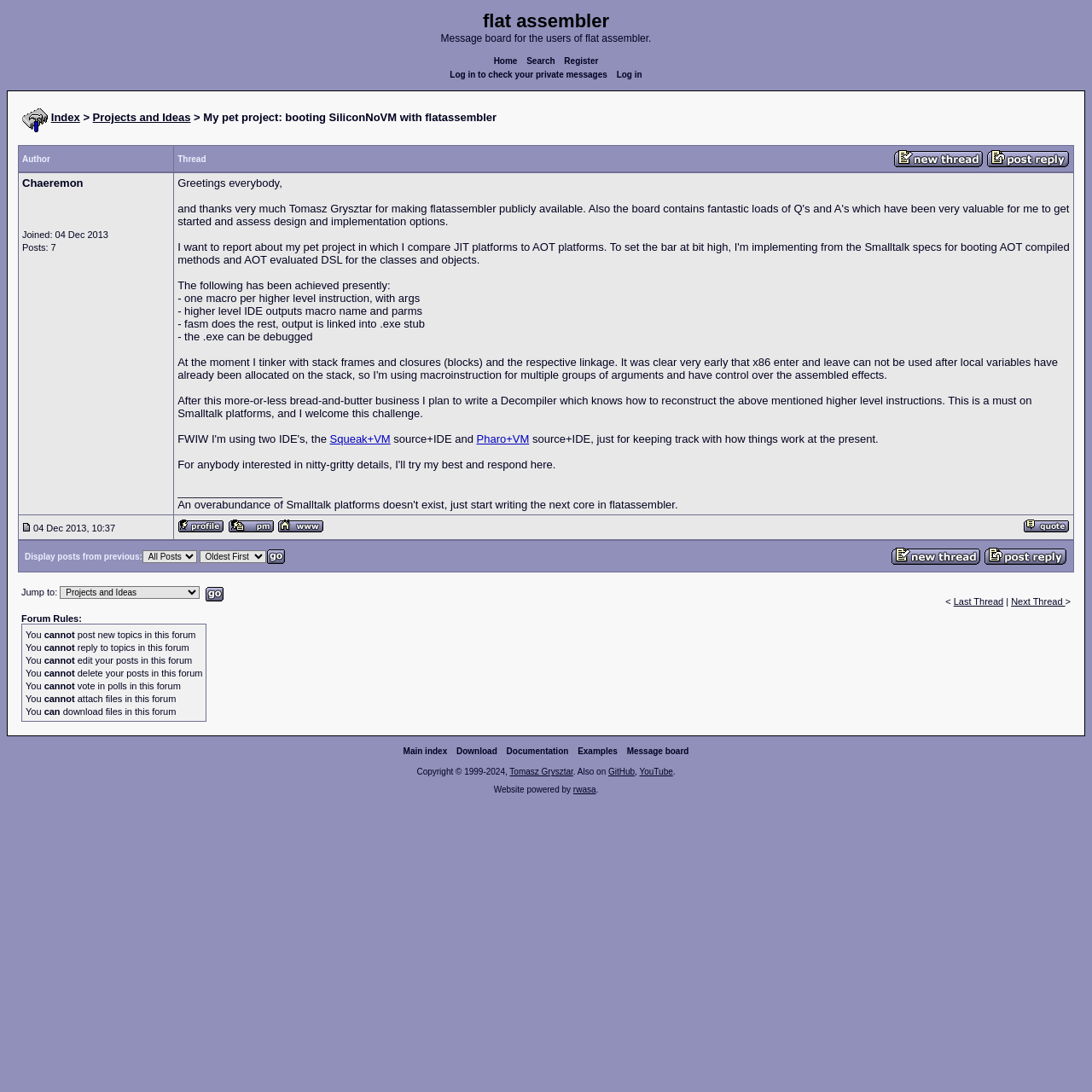Please answer the following question as detailed as possible based on the image: 
What is the topic of the discussion on this webpage?

I found the topic by looking at the title of the webpage and the text of the first post, which mentions booting SiliconNoVM with flatassembler.